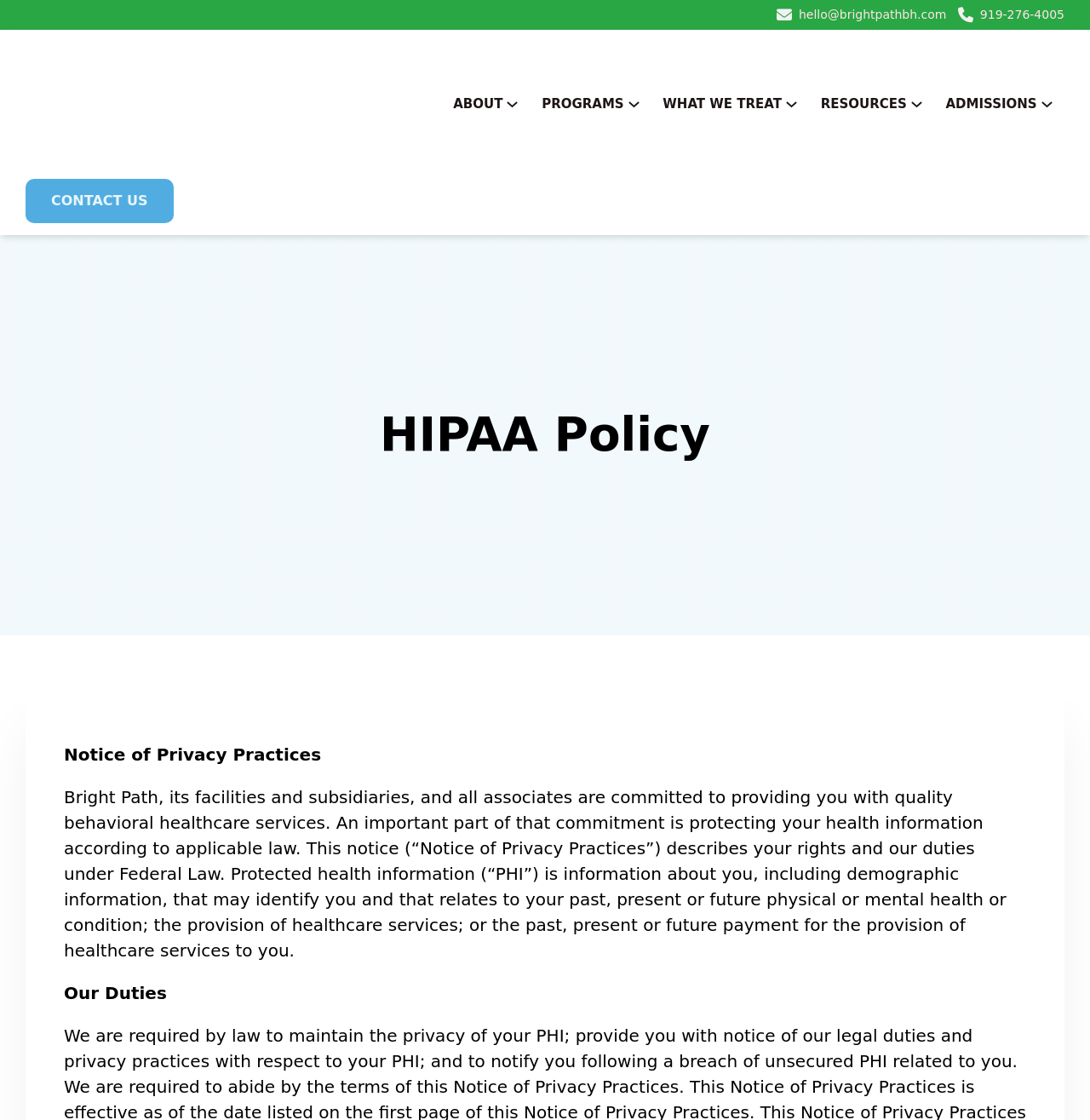Respond to the question with just a single word or phrase: 
What is protected under federal law?

Health information